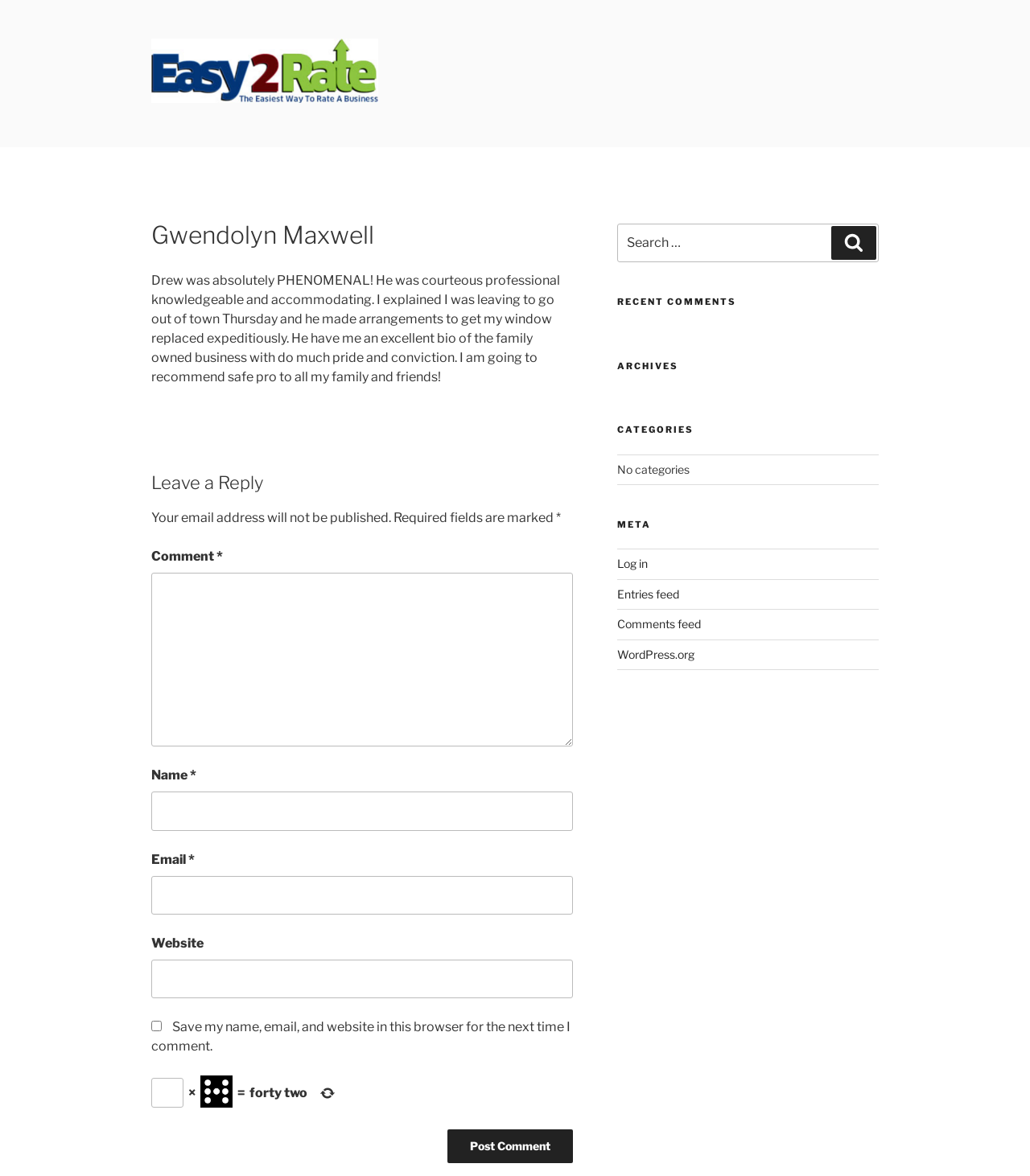Detail the various sections and features present on the webpage.

The webpage is about Gwendolyn Maxwell, an individual associated with SafePro, an auto glass company. At the top, there is a link to SafePro, accompanied by an image with the same name. Below this, there is a heading that reads "We Strive To Be the Best not Biggest Auto Glass Company!".

The main content of the page is an article about Gwendolyn Maxwell, with a heading that bears her name. The article contains a testimonial from a customer, Drew, who had a positive experience with the company. The testimonial is followed by a section where users can leave a reply, with fields for comment, name, email, website, and a checkbox to save their information for future comments.

On the right side of the page, there is a complementary section titled "Blog Sidebar". This section contains a search bar, a list of recent comments, archives, categories, and meta information. The meta section includes links to log in, entries feed, comments feed, and WordPress.org.

There are several images on the page, including the SafePro logo, an image in the testimonial section, and a small image in the search bar. The overall layout is organized, with clear headings and concise text.